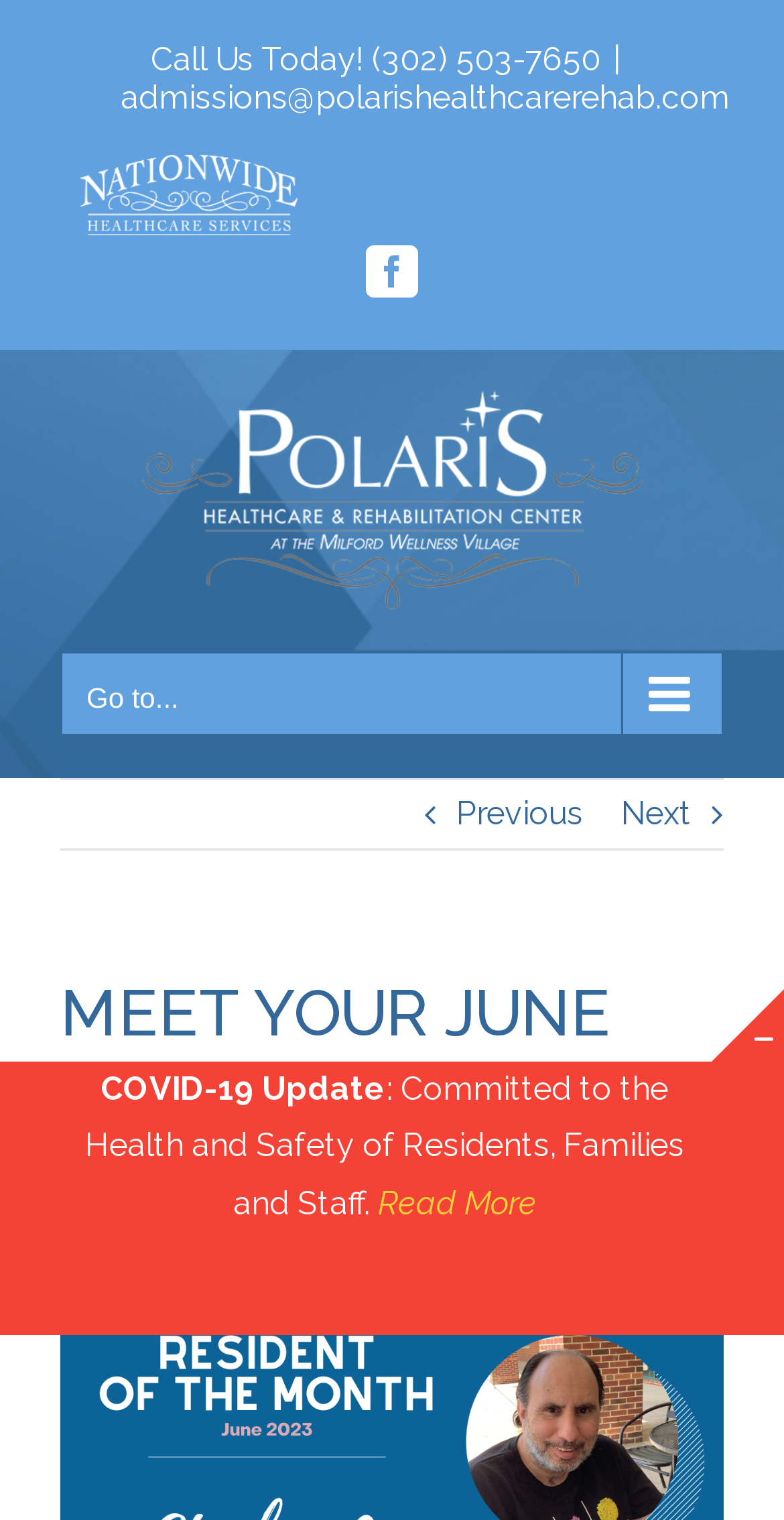Locate the bounding box of the UI element defined by this description: "Go to...". The coordinates should be given as four float numbers between 0 and 1, formatted as [left, top, right, bottom].

[0.077, 0.428, 0.923, 0.484]